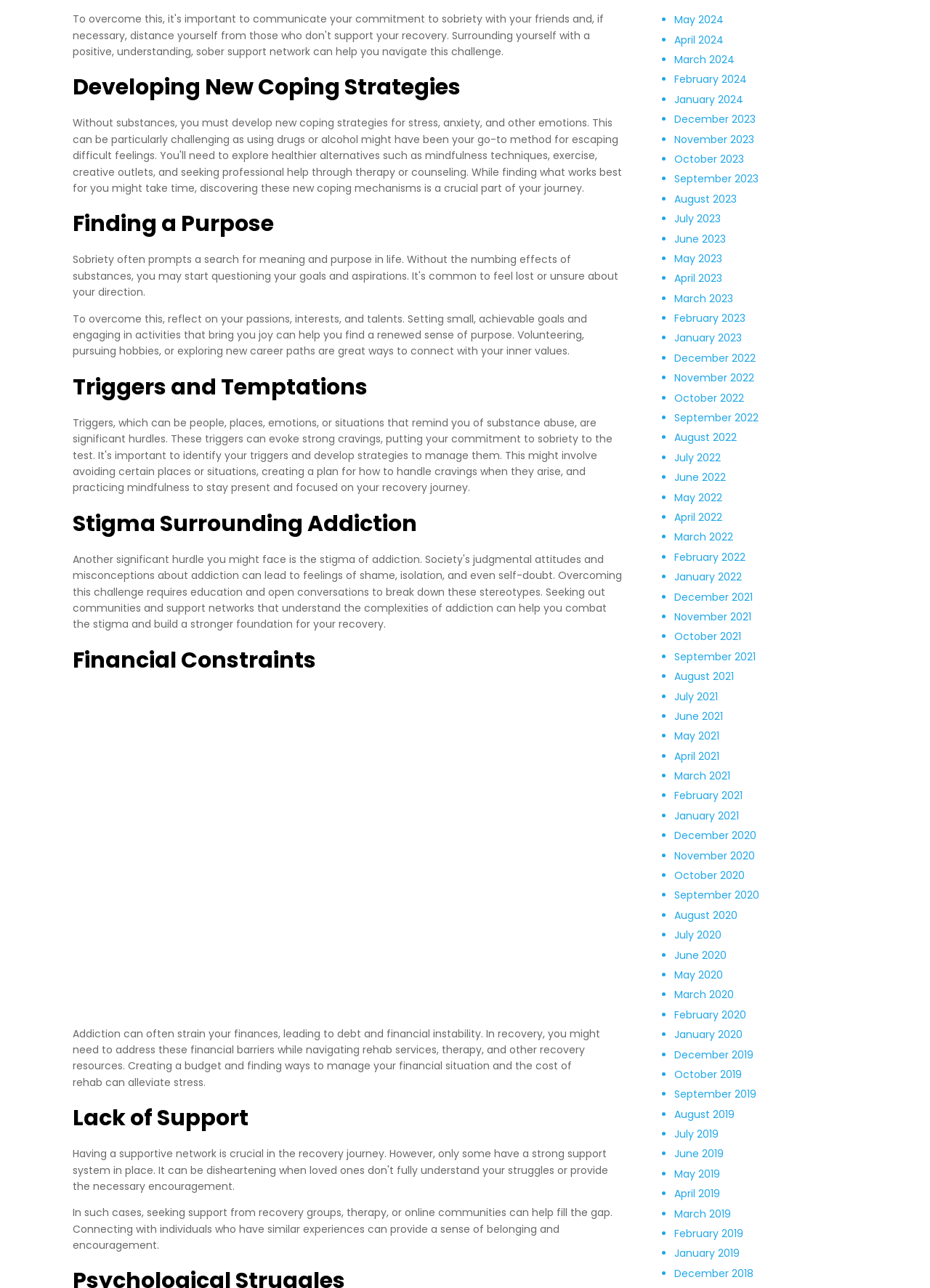Using the provided element description "August 2020", determine the bounding box coordinates of the UI element.

[0.725, 0.705, 0.793, 0.716]